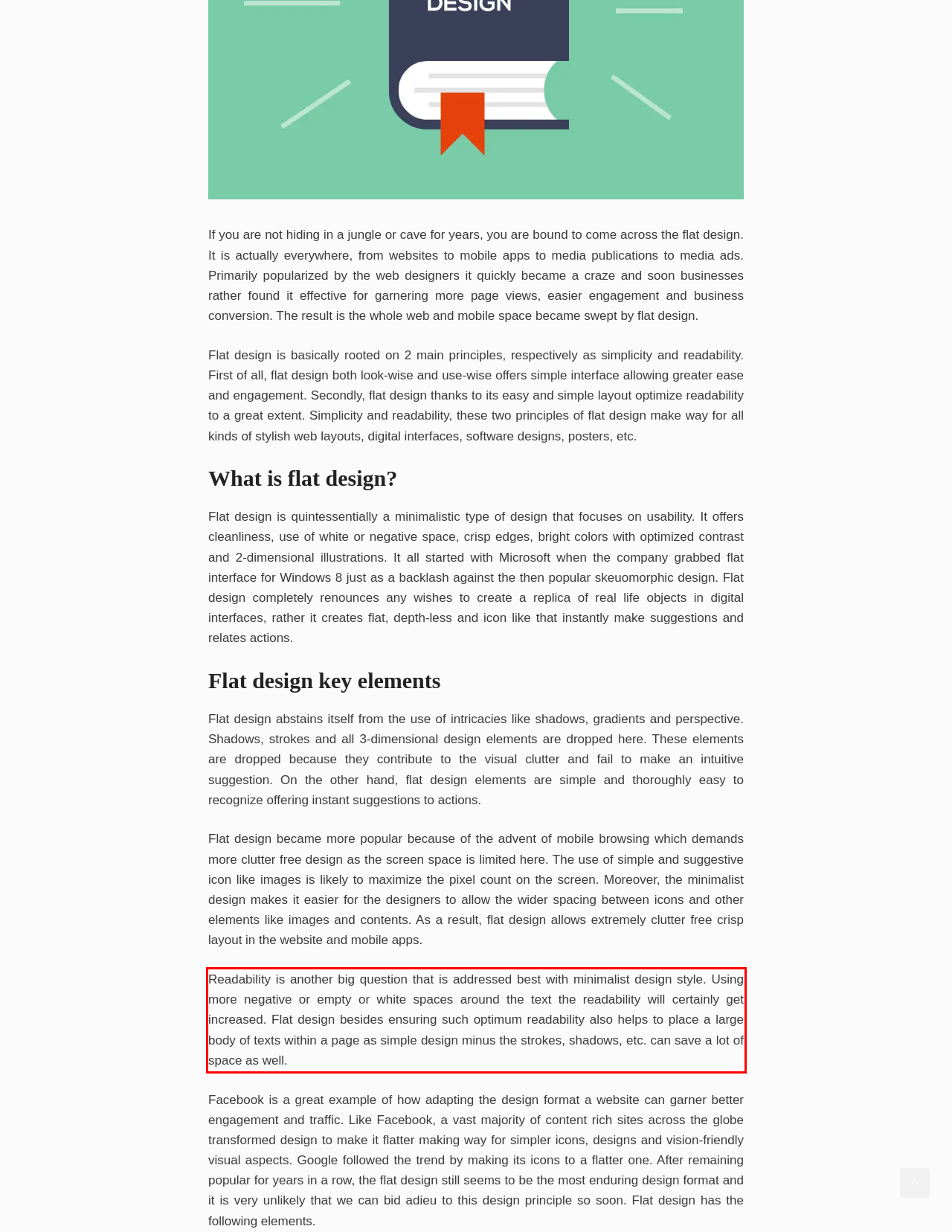You are presented with a screenshot containing a red rectangle. Extract the text found inside this red bounding box.

Readability is another big question that is addressed best with minimalist design style. Using more negative or empty or white spaces around the text the readability will certainly get increased. Flat design besides ensuring such optimum readability also helps to place a large body of texts within a page as simple design minus the strokes, shadows, etc. can save a lot of space as well.